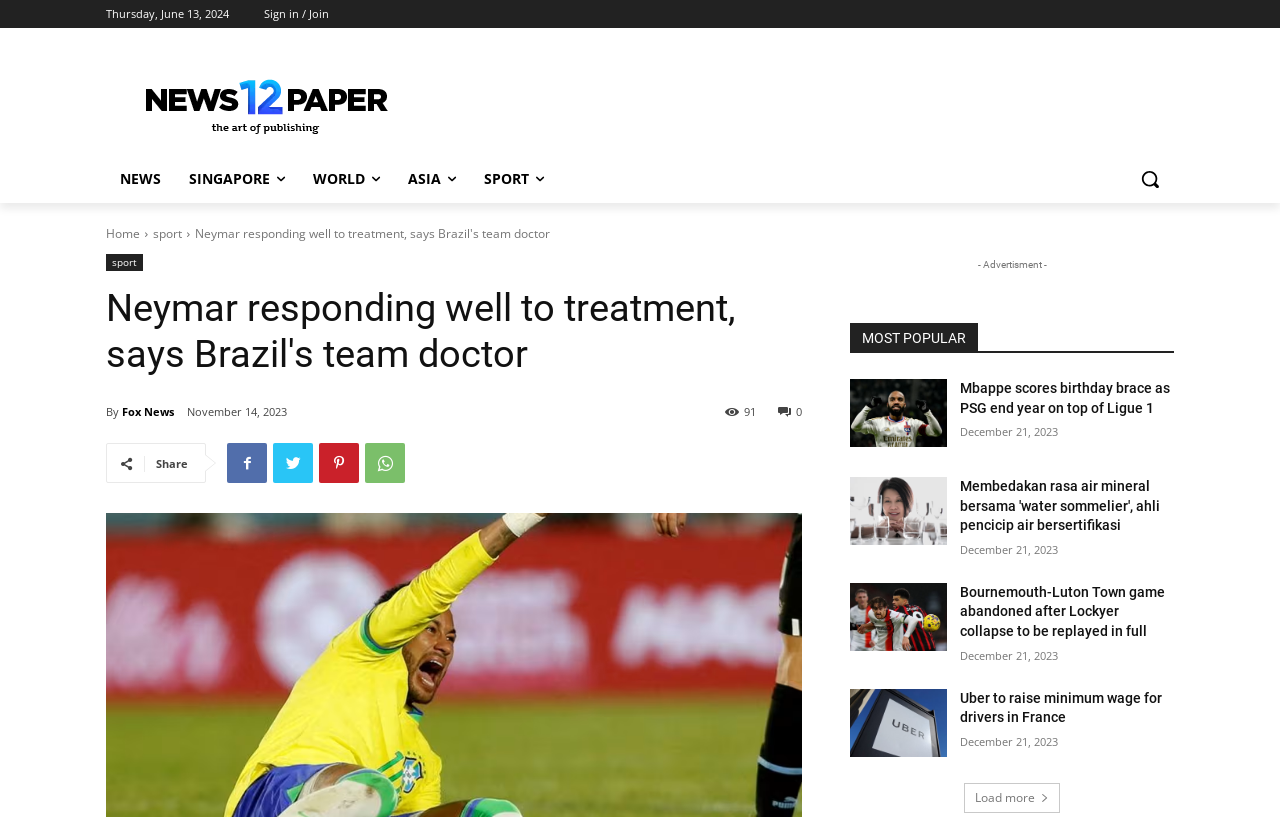Given the element description: "News", predict the bounding box coordinates of this UI element. The coordinates must be four float numbers between 0 and 1, given as [left, top, right, bottom].

[0.083, 0.19, 0.137, 0.248]